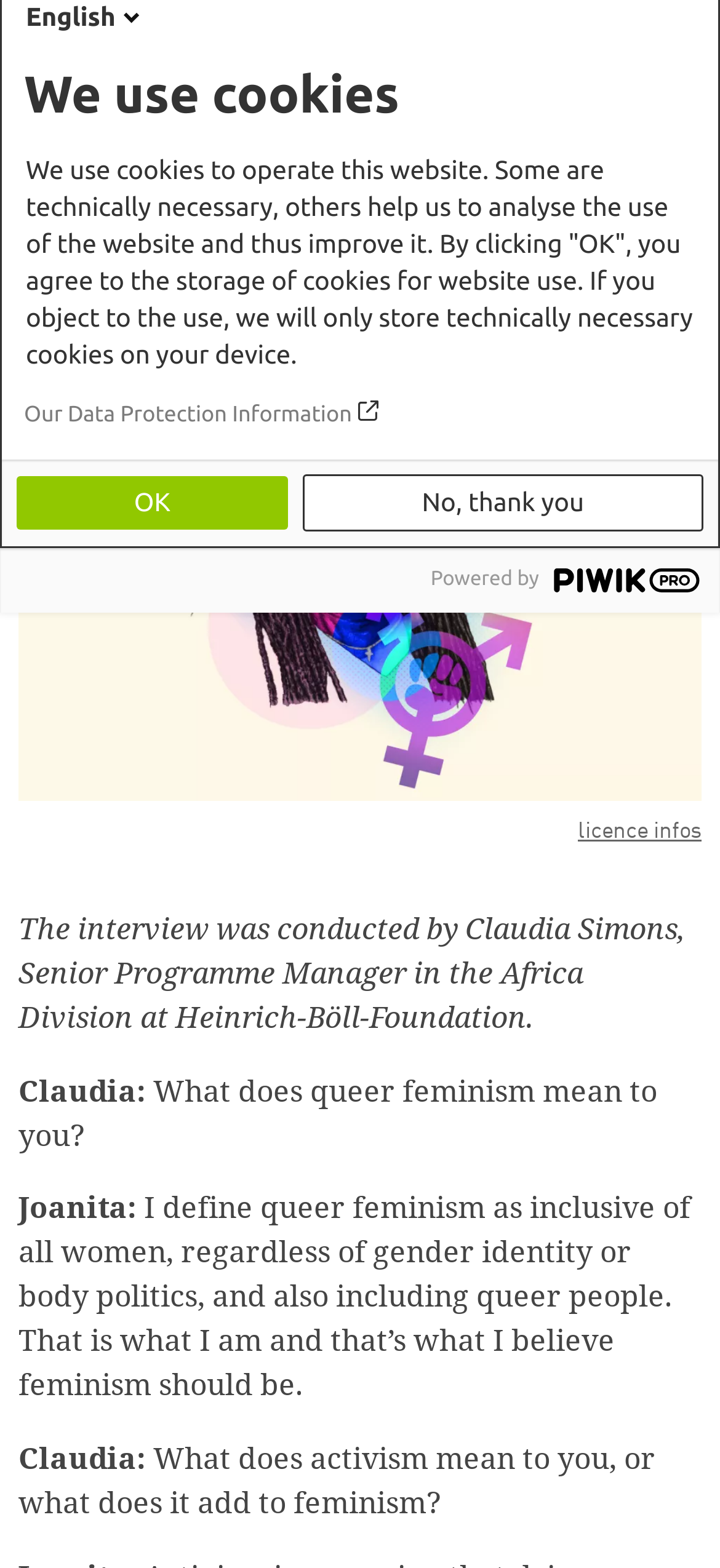Locate the bounding box of the UI element described in the following text: "Claudia Simons".

[0.4, 0.151, 0.7, 0.171]